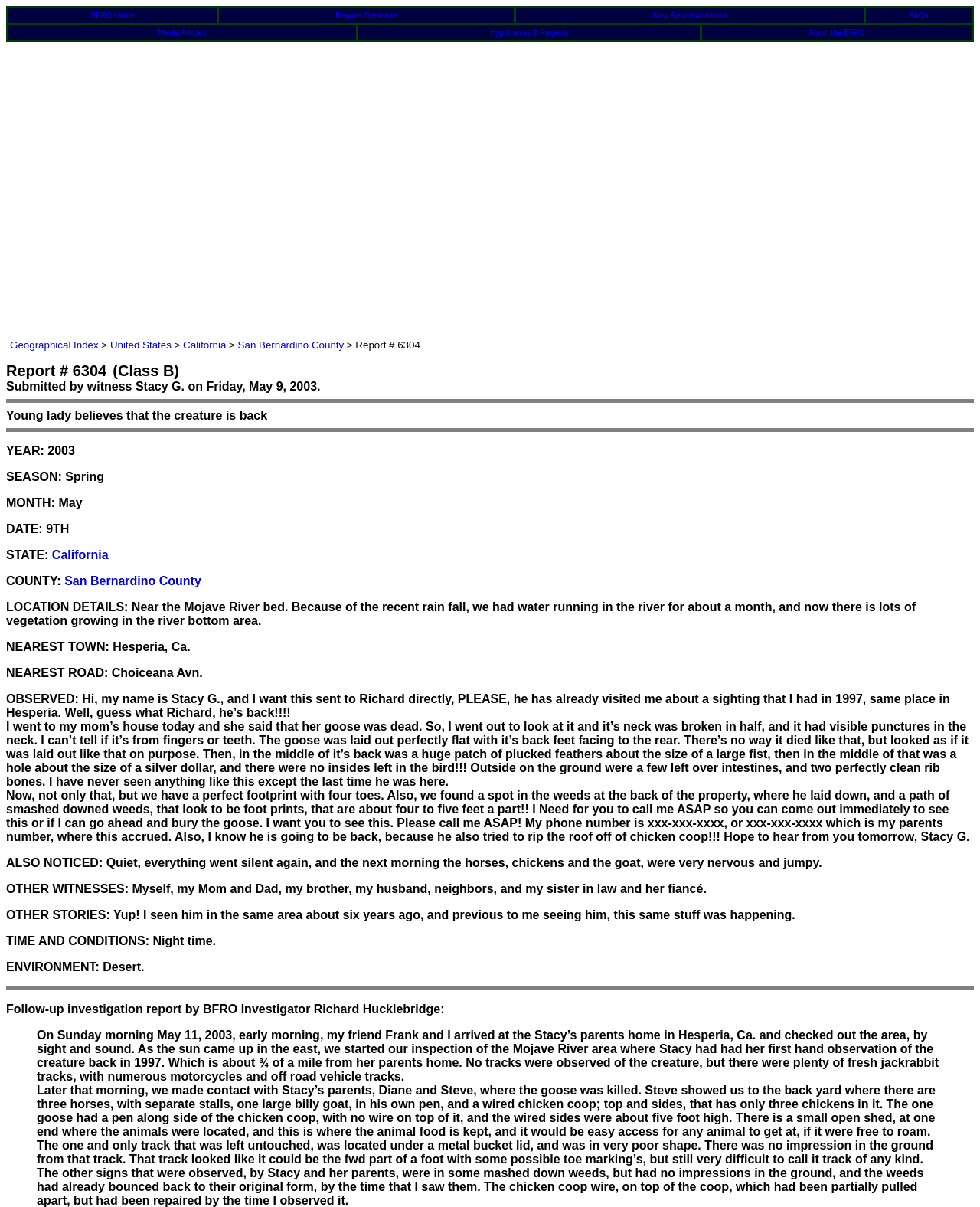Respond with a single word or phrase:
What is the report number of this incident?

6304